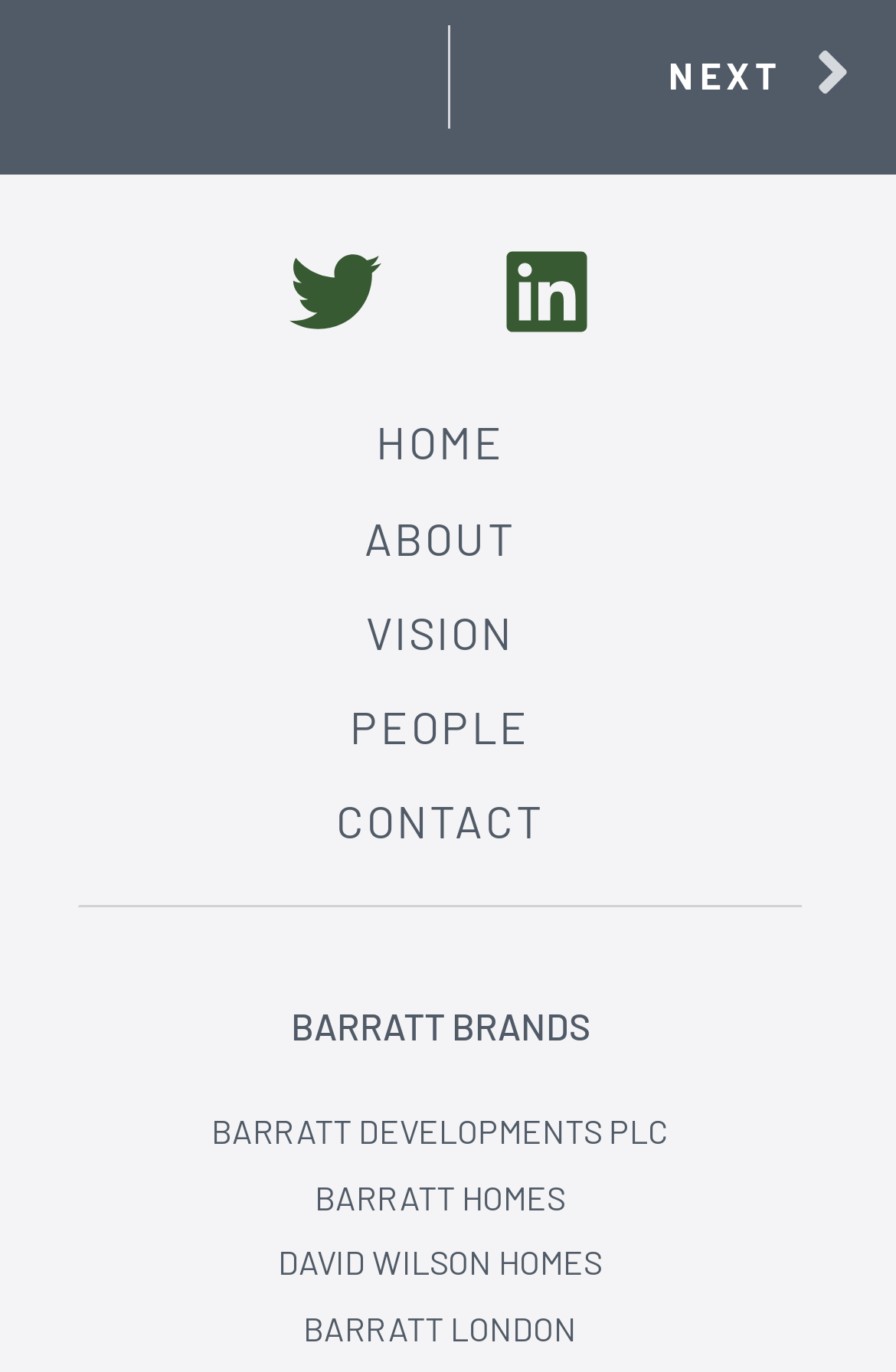Locate the bounding box coordinates of the clickable part needed for the task: "Search for hosting providers".

None